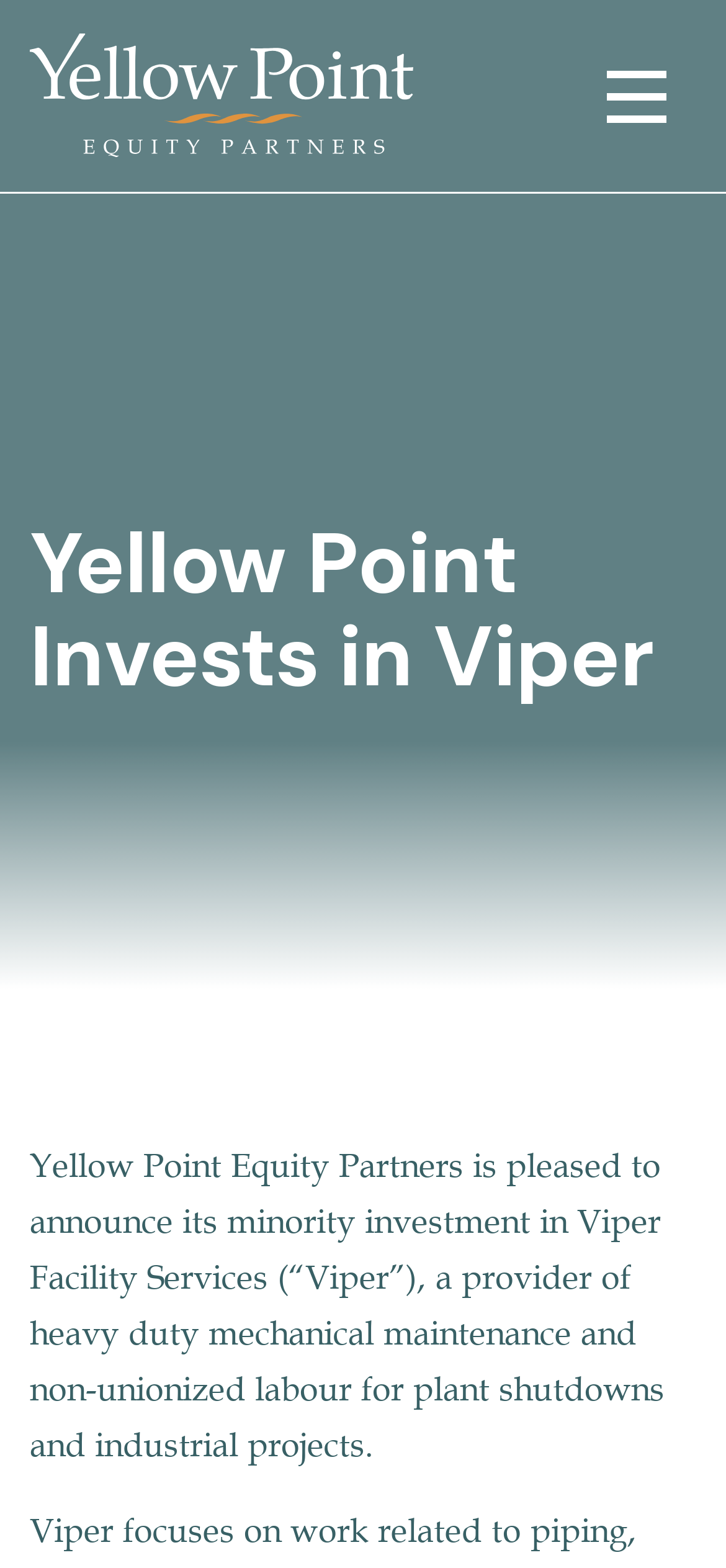Determine the bounding box for the HTML element described here: "Yellow Point Equity Partners". The coordinates should be given as [left, top, right, bottom] with each number being a float between 0 and 1.

[0.041, 0.0, 0.569, 0.122]